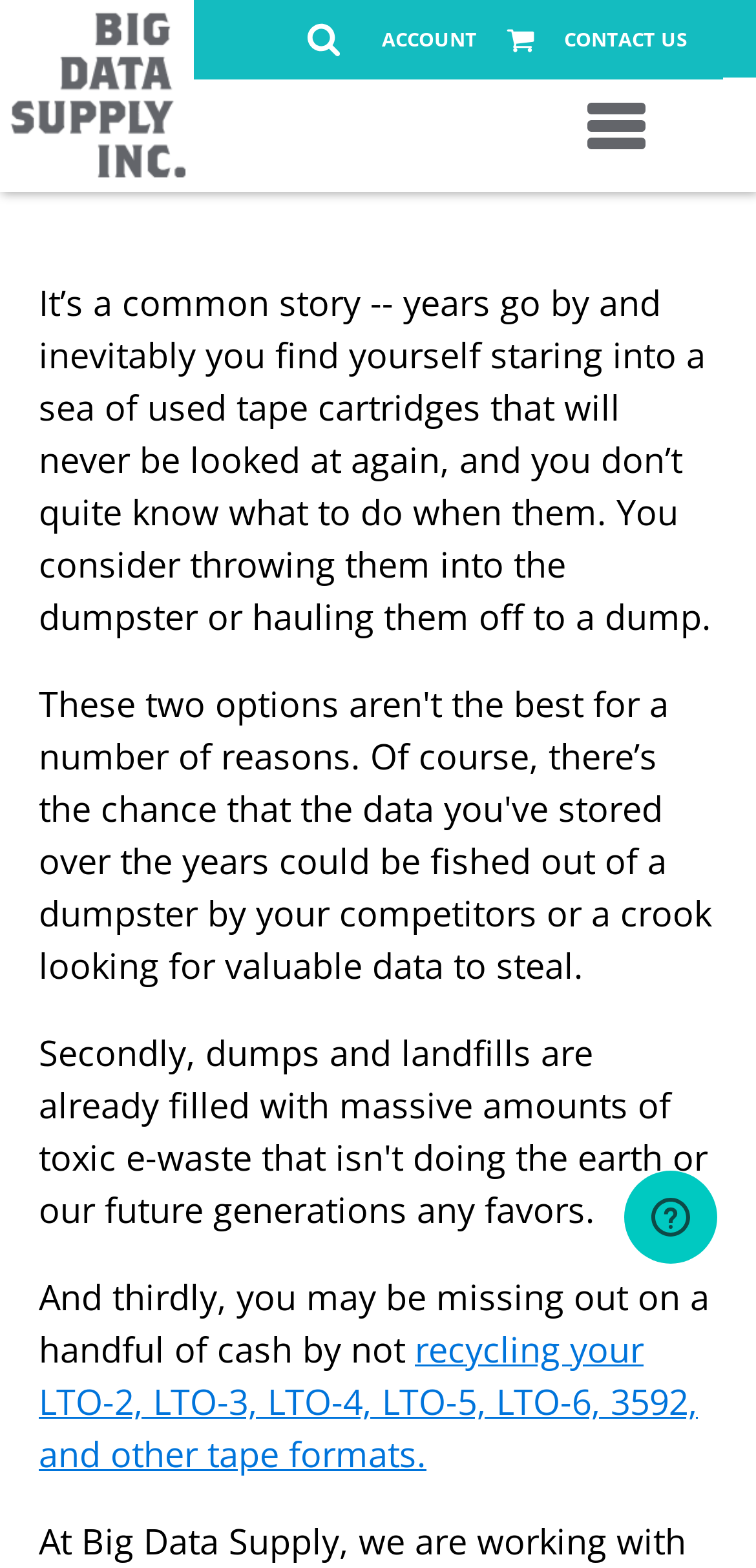What is the purpose of the iframe?
Answer the question in a detailed and comprehensive manner.

The iframe is described as 'Opens a widget where you can chat to one of our agents', indicating that its purpose is to provide a means for users to interact with customer support or sales agents.